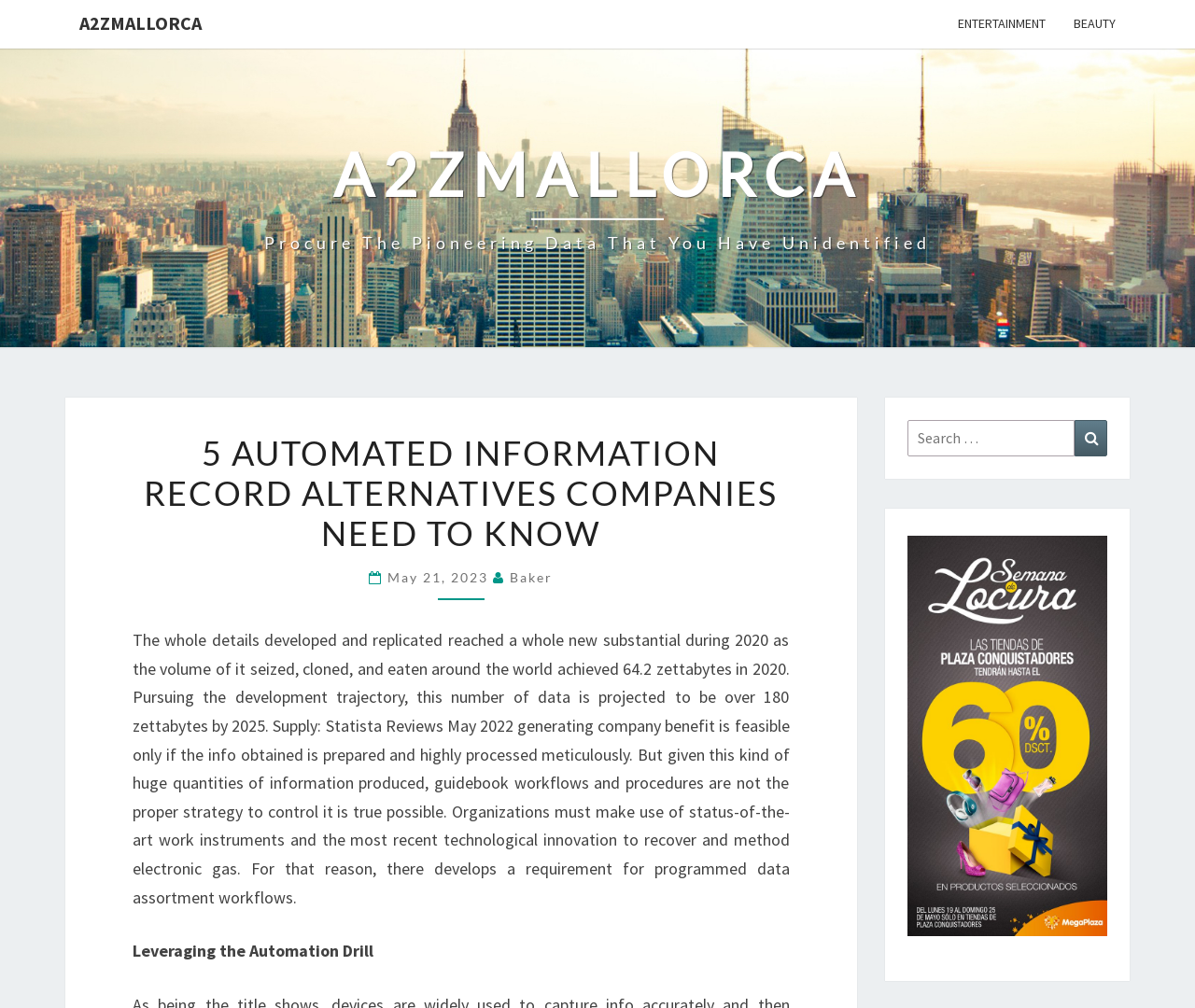Using the information shown in the image, answer the question with as much detail as possible: What is the current year mentioned in the article?

The article mentions the date 'May 21, 2023' as the publication date, indicating that the current year being referred to is 2023.